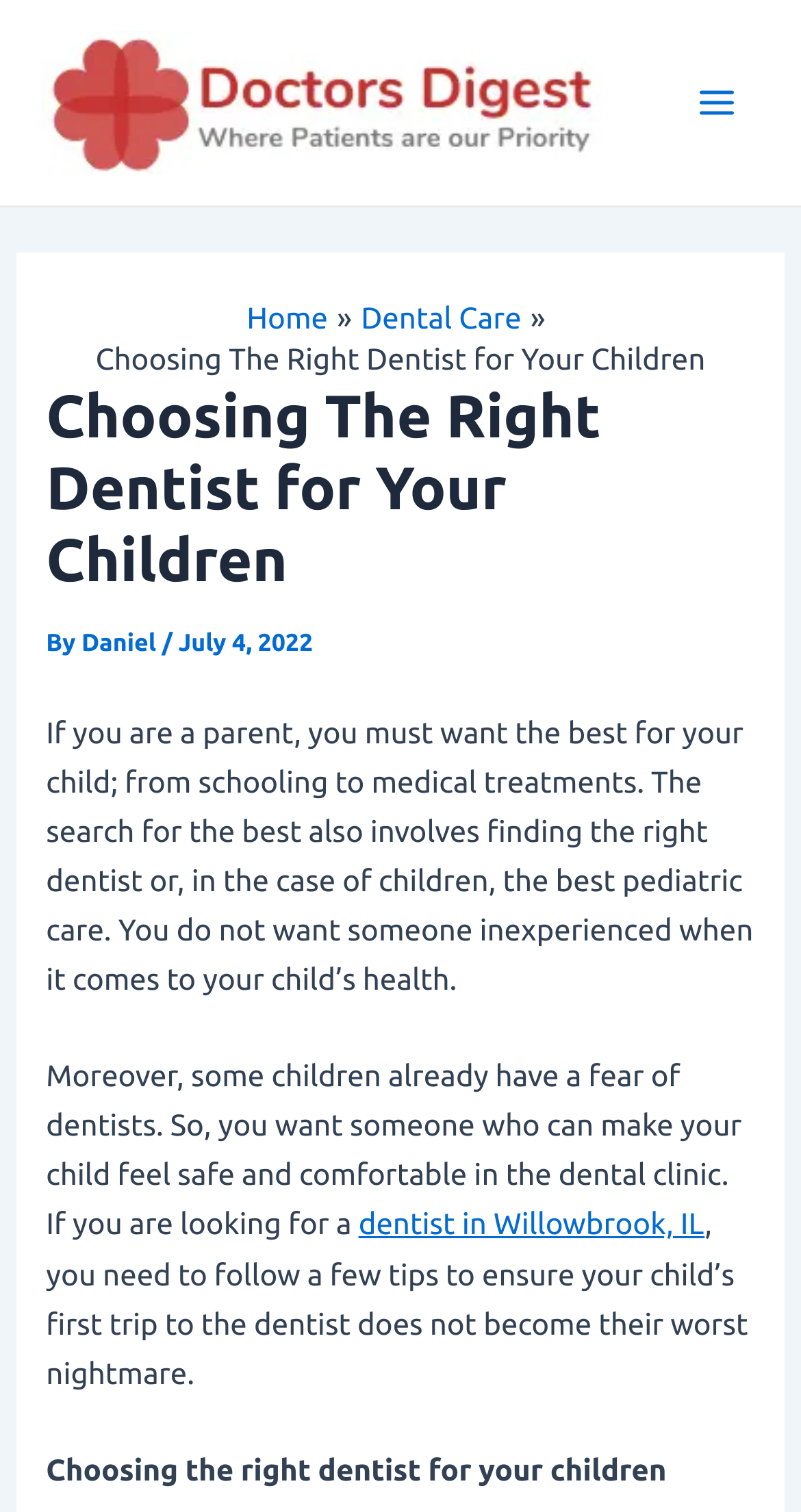Answer this question using a single word or a brief phrase:
What is the name of the author of the article?

Daniel